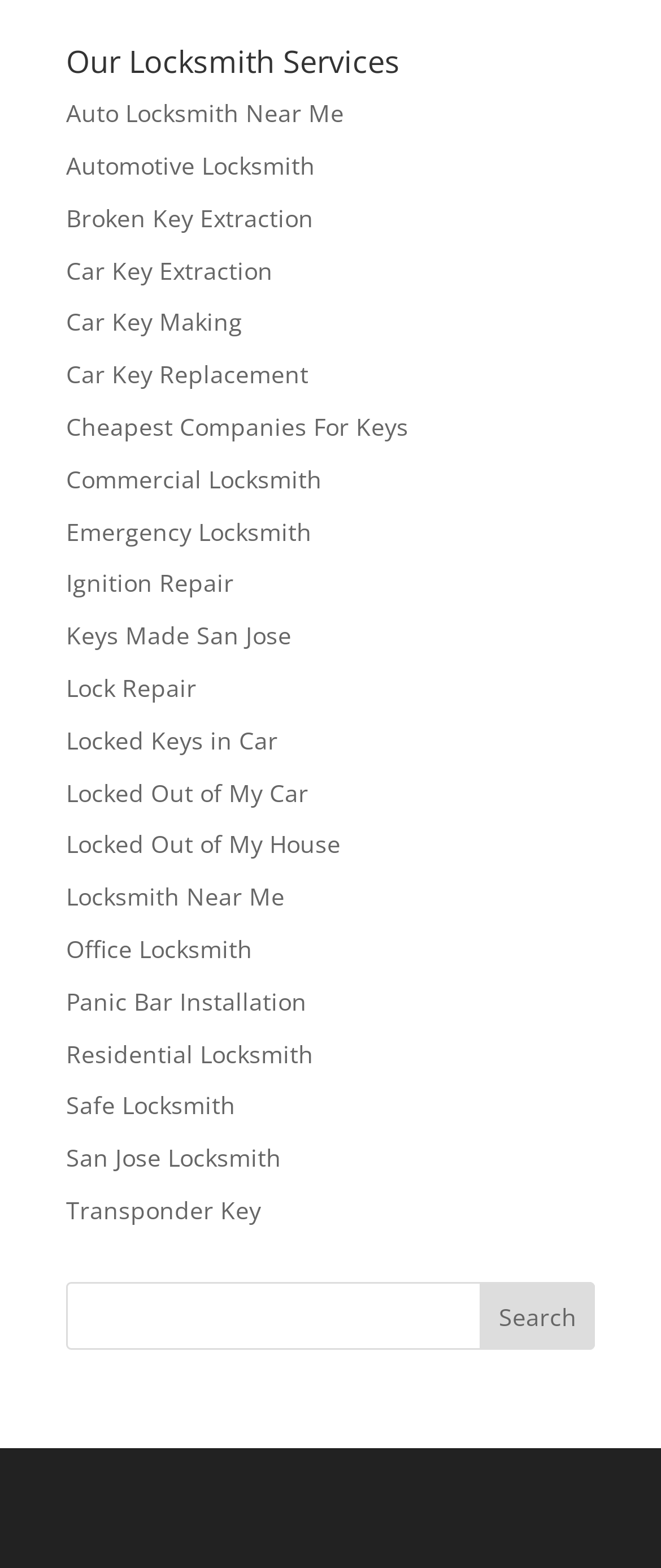Please identify the bounding box coordinates of the clickable element to fulfill the following instruction: "Get car key replacement". The coordinates should be four float numbers between 0 and 1, i.e., [left, top, right, bottom].

[0.1, 0.228, 0.467, 0.249]